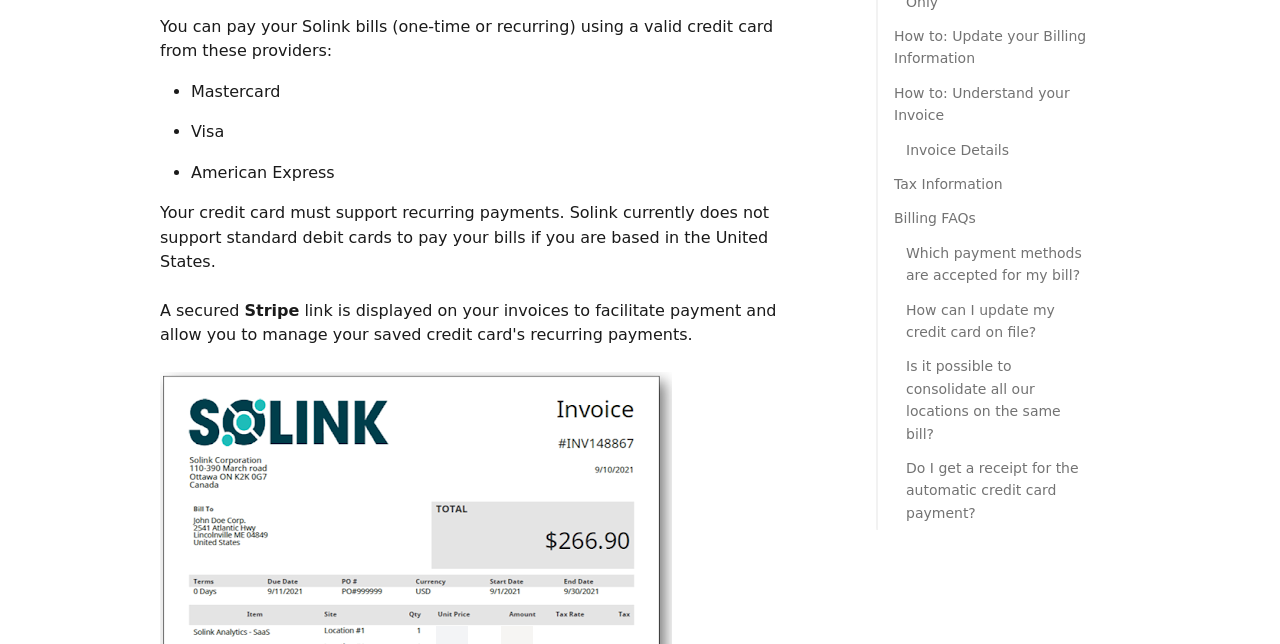Calculate the bounding box coordinates for the UI element based on the following description: "How to: Understand your Invoice". Ensure the coordinates are four float numbers between 0 and 1, i.e., [left, top, right, bottom].

[0.698, 0.127, 0.862, 0.197]